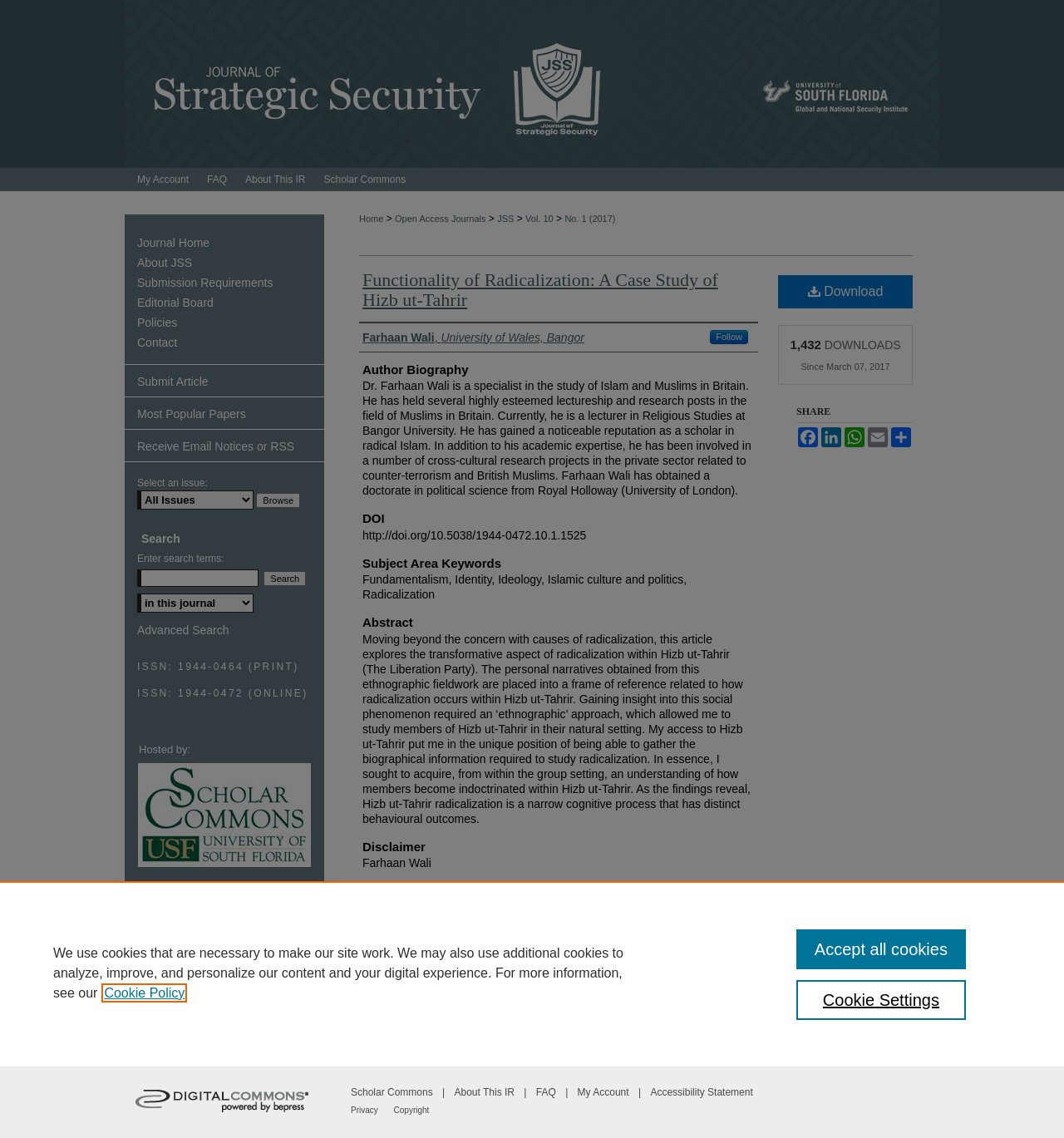Please find and give the text of the main heading on the webpage.

Functionality of Radicalization: A Case Study of Hizb ut-Tahrir